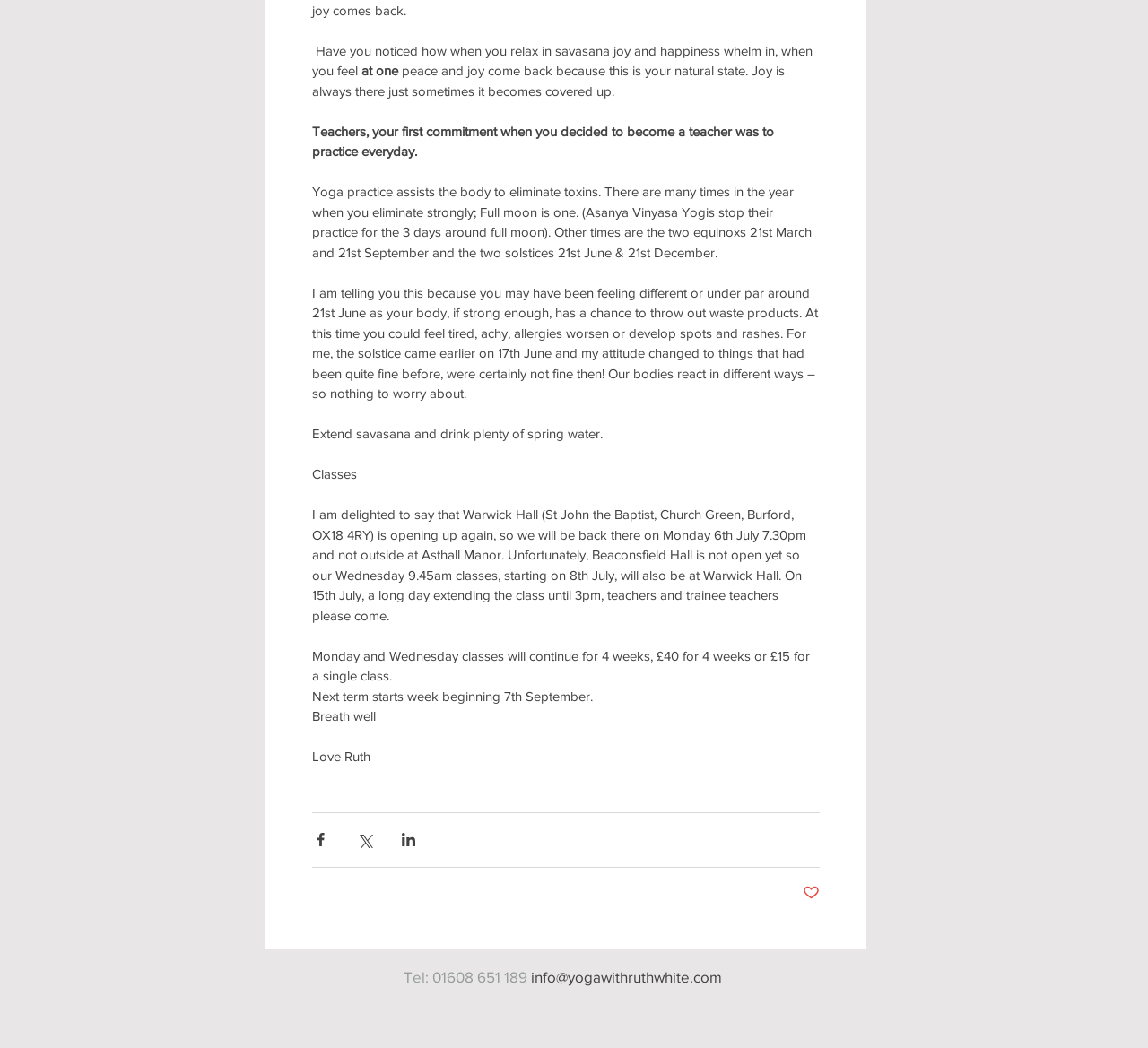What is the purpose of yoga practice?
Please provide a detailed answer to the question.

According to the webpage, yoga practice assists the body to eliminate toxins, which is one of its purposes.